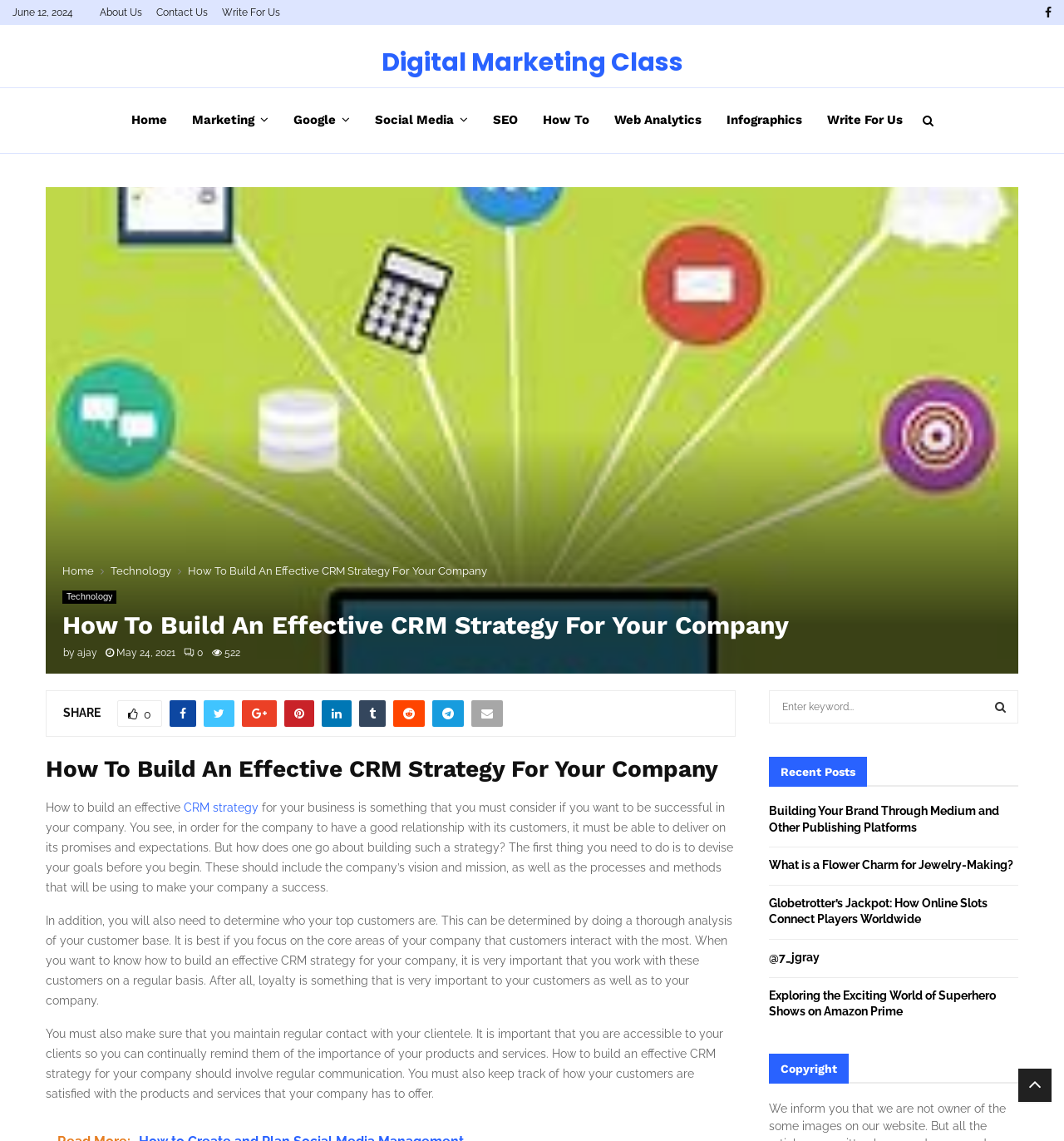Please give a short response to the question using one word or a phrase:
How many recent posts are listed?

5